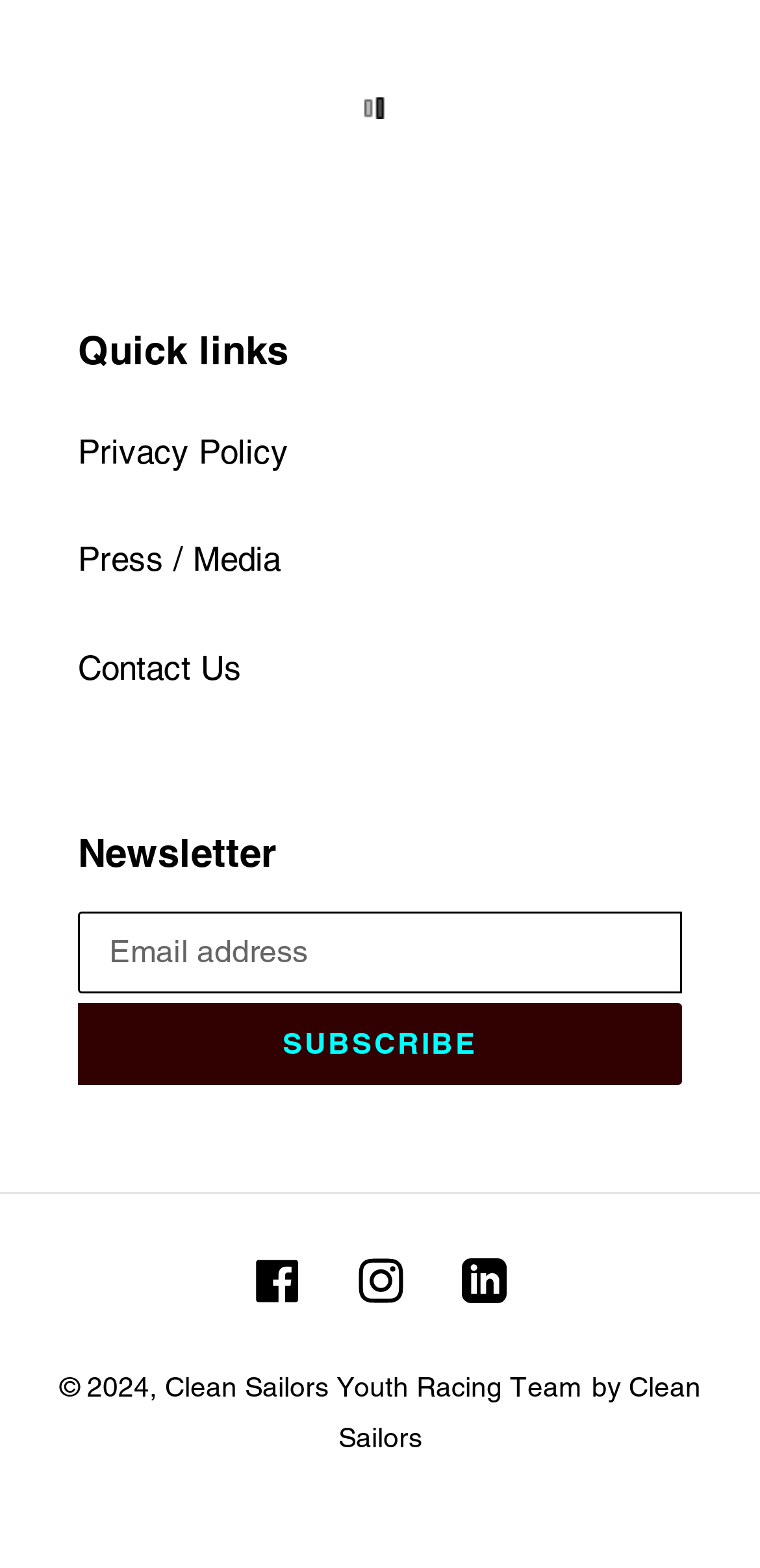What is the purpose of the textbox? Look at the image and give a one-word or short phrase answer.

Enter Email address